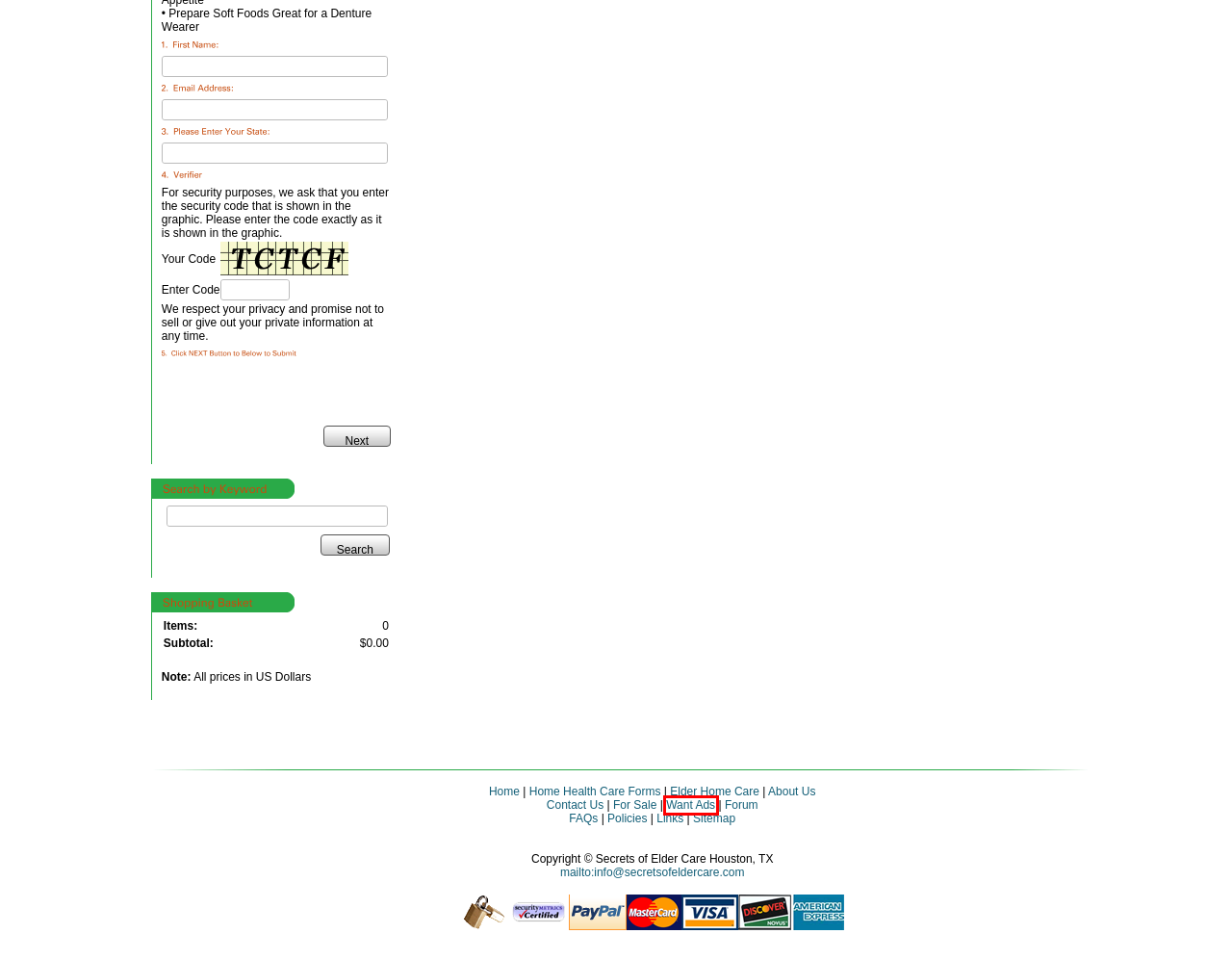You have a screenshot showing a webpage with a red bounding box around a UI element. Choose the webpage description that best matches the new page after clicking the highlighted element. Here are the options:
A. Elder Care Blog
B. About Us
C. Contact Us
D. Frequently Asked Questions (FAQ)
E. Get Elderly Home Care as well as Elderly Health Care here.
F. Site Map
G. Policies
H. Want Ads

H